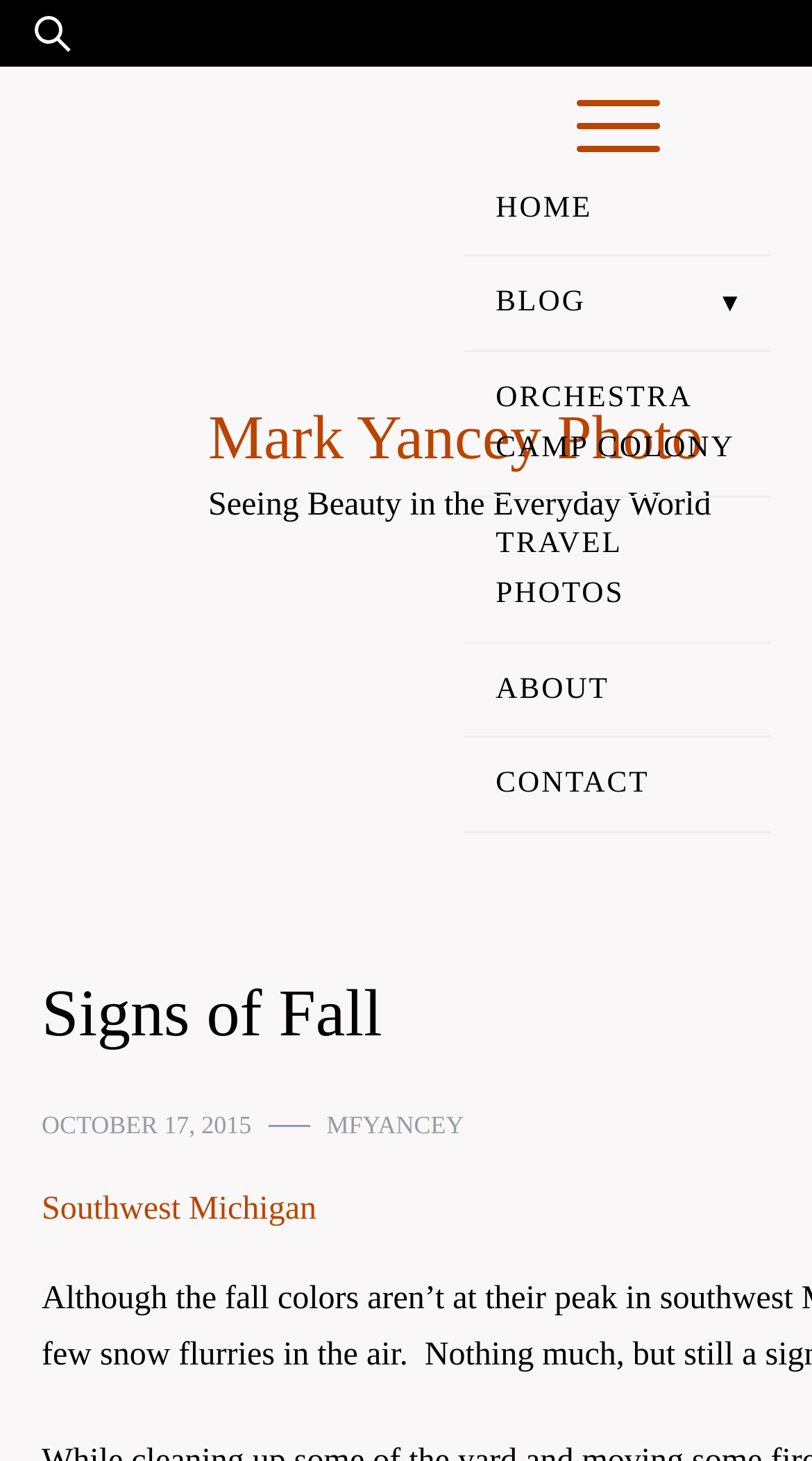Create a full and detailed caption for the entire webpage.

This webpage is about Mark Yancey Photo, with a focus on signs of fall in southwest Michigan. At the top, there is a search bar with a label "Search for:" on the left side, taking up about 13% of the screen width. Below the search bar, there is a link to "Mark Yancey Photo" with an accompanying image, positioned on the left side of the screen.

On the right side of the screen, there is a header section with a title "Seeing Beauty in the Everyday World" and a link to "Mark Yancey Photo". Below the header, there is a menu button that, when expanded, reveals a list of links including "HOME", "BLOG", "ORCHESTRA CAMP COLONY", "NORTHWEST MICHIGAN", "SOUTHWEST MICHIGAN", "TRAVEL", and "GENERAL".

The main content of the webpage appears to be a blog post, with a title that is not explicitly stated. The post discusses the signs of fall in southwest Michigan, mentioning that the days are cooler and the author saw a few signs of fall that morning. There are no images directly related to the blog post content.

At the bottom of the screen, there are several links, including "OCTOBER 17, 2015", "MFYANCEY", and "Southwest Michigan", which may be related to the blog post or the author's other works.